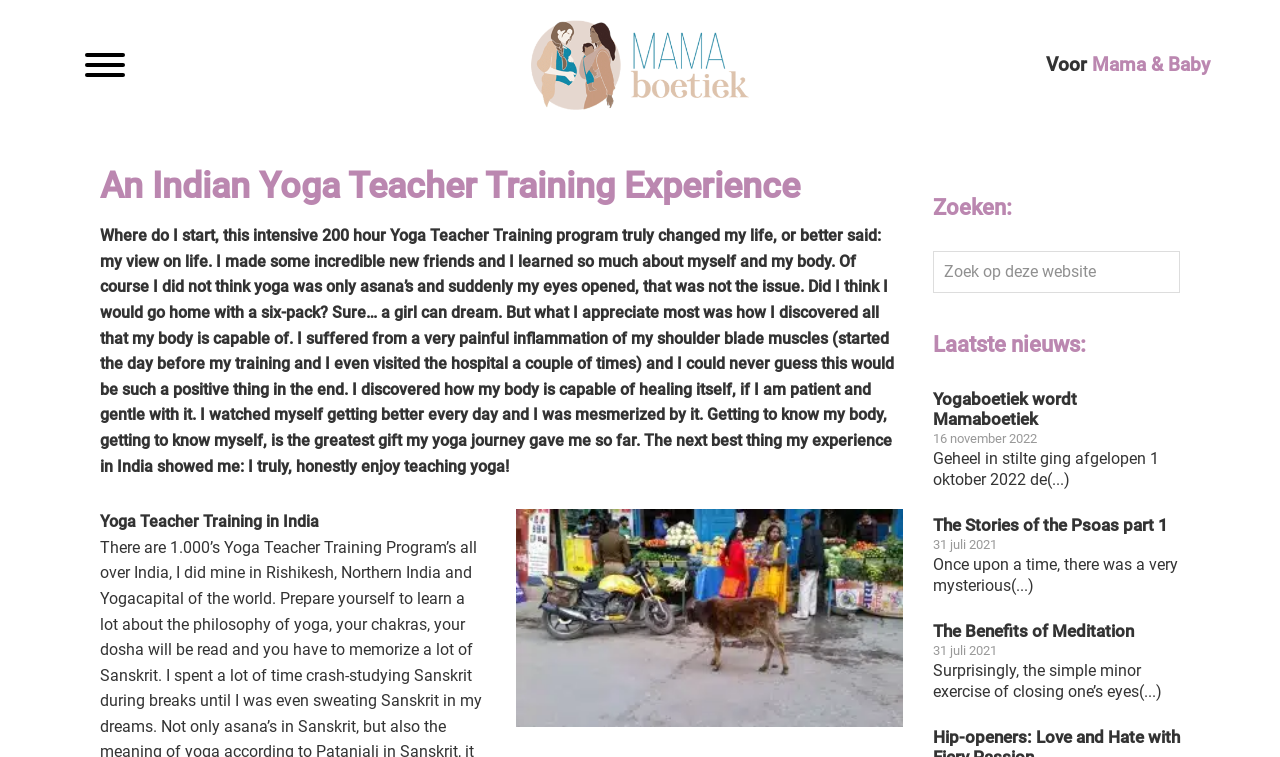Determine the bounding box for the UI element that matches this description: "Toggle navigation".

[0.055, 0.05, 0.109, 0.131]